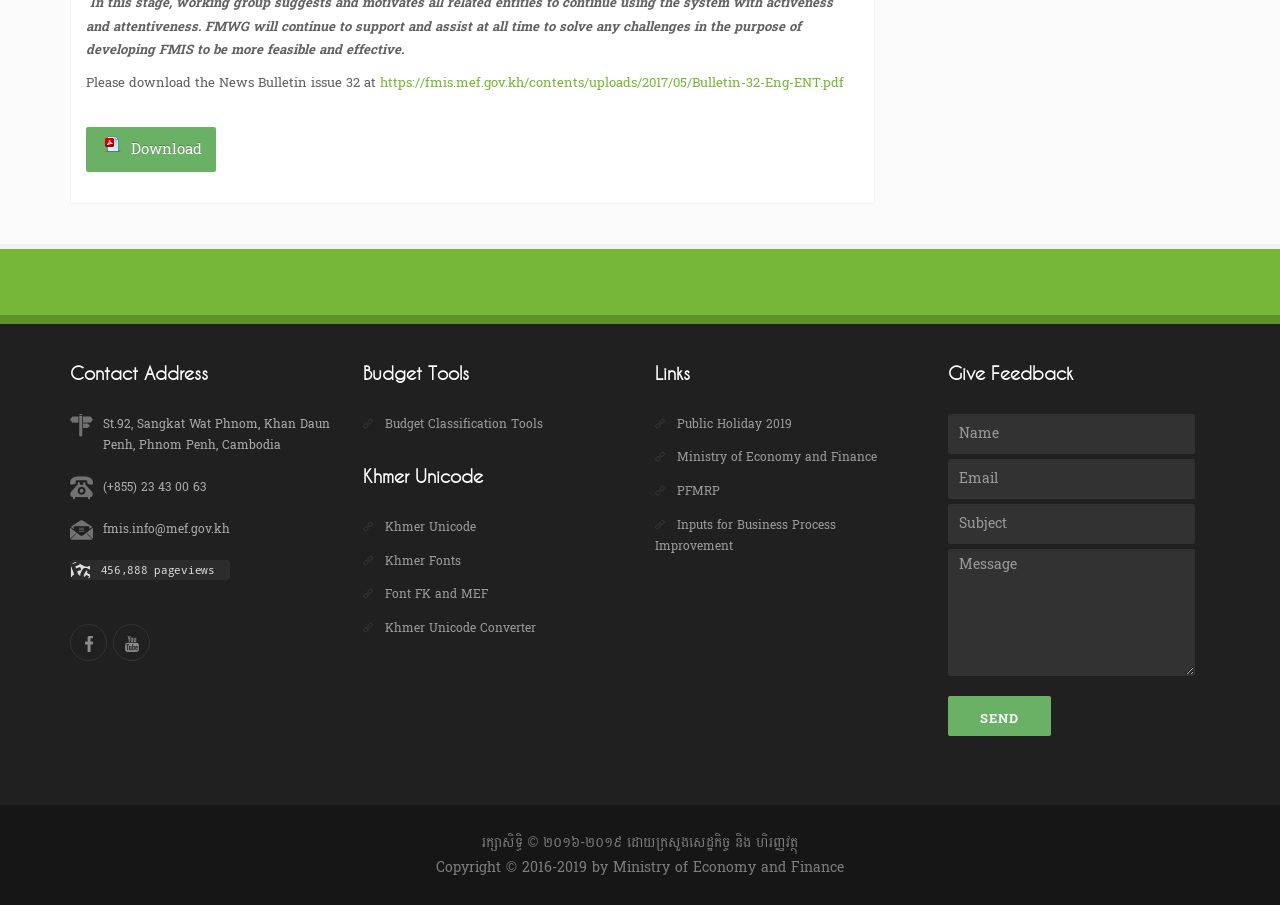Using the description: "PFMRP", identify the bounding box of the corresponding UI element in the screenshot.

[0.529, 0.53, 0.562, 0.555]